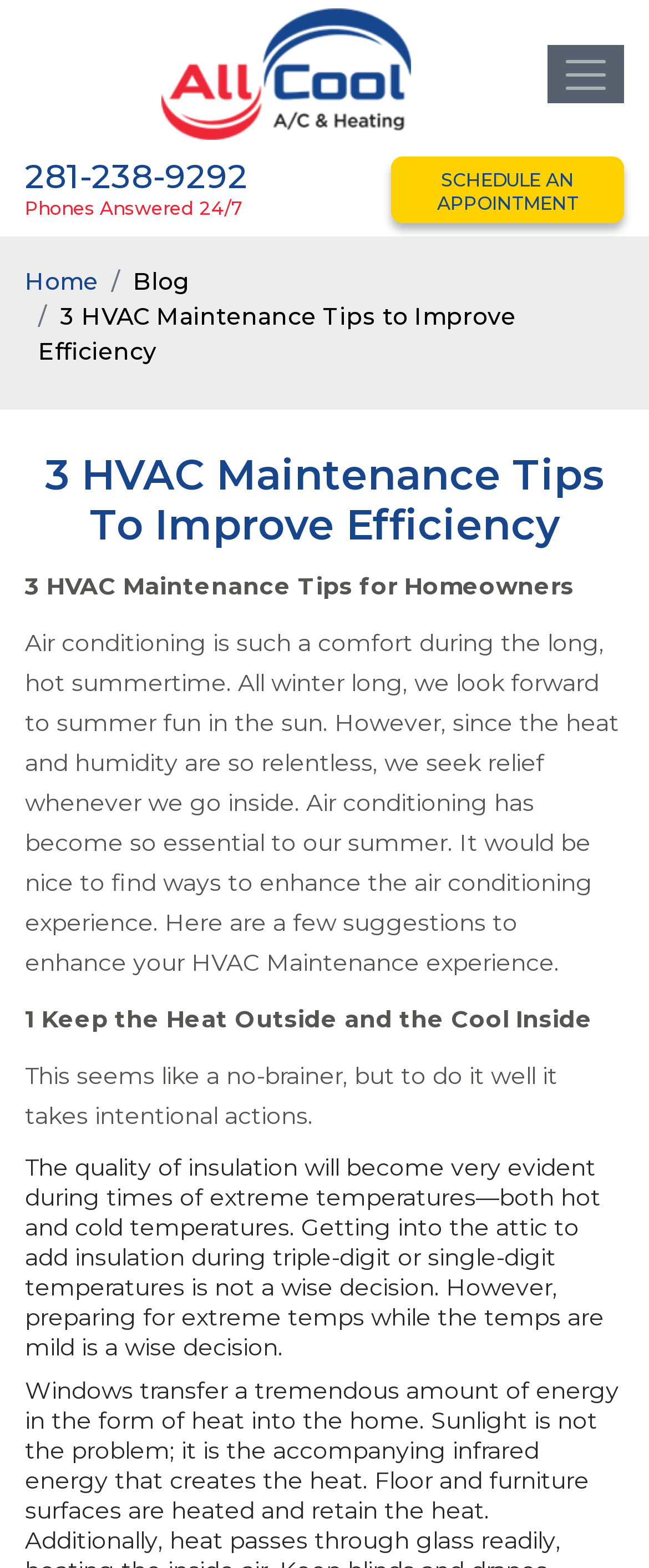Give an extensive and precise description of the webpage.

The webpage is about 3 HVAC maintenance tips for homeowners. At the top left corner, there is a logo image with a link to the website's homepage. Next to the logo, there is a button to toggle navigation. On the top right corner, there is a phone number link and a text stating that phones are answered 24/7. Below the phone number, there is a prominent call-to-action button to schedule an appointment.

The main content of the webpage is divided into sections. The first section has a heading that matches the title of the webpage, "3 HVAC Maintenance Tips to Improve Efficiency". Below the heading, there is a brief introduction to the importance of air conditioning during the summer. The introduction is followed by three sections, each describing a maintenance tip.

The first tip is titled "1 Keep the Heat Outside and the Cool Inside", and it provides a brief explanation of the importance of insulation during extreme temperatures. The text is positioned in the middle of the page, with a decent amount of whitespace around it.

Overall, the webpage has a simple and clean layout, with a focus on providing informative content to homeowners about HVAC maintenance.